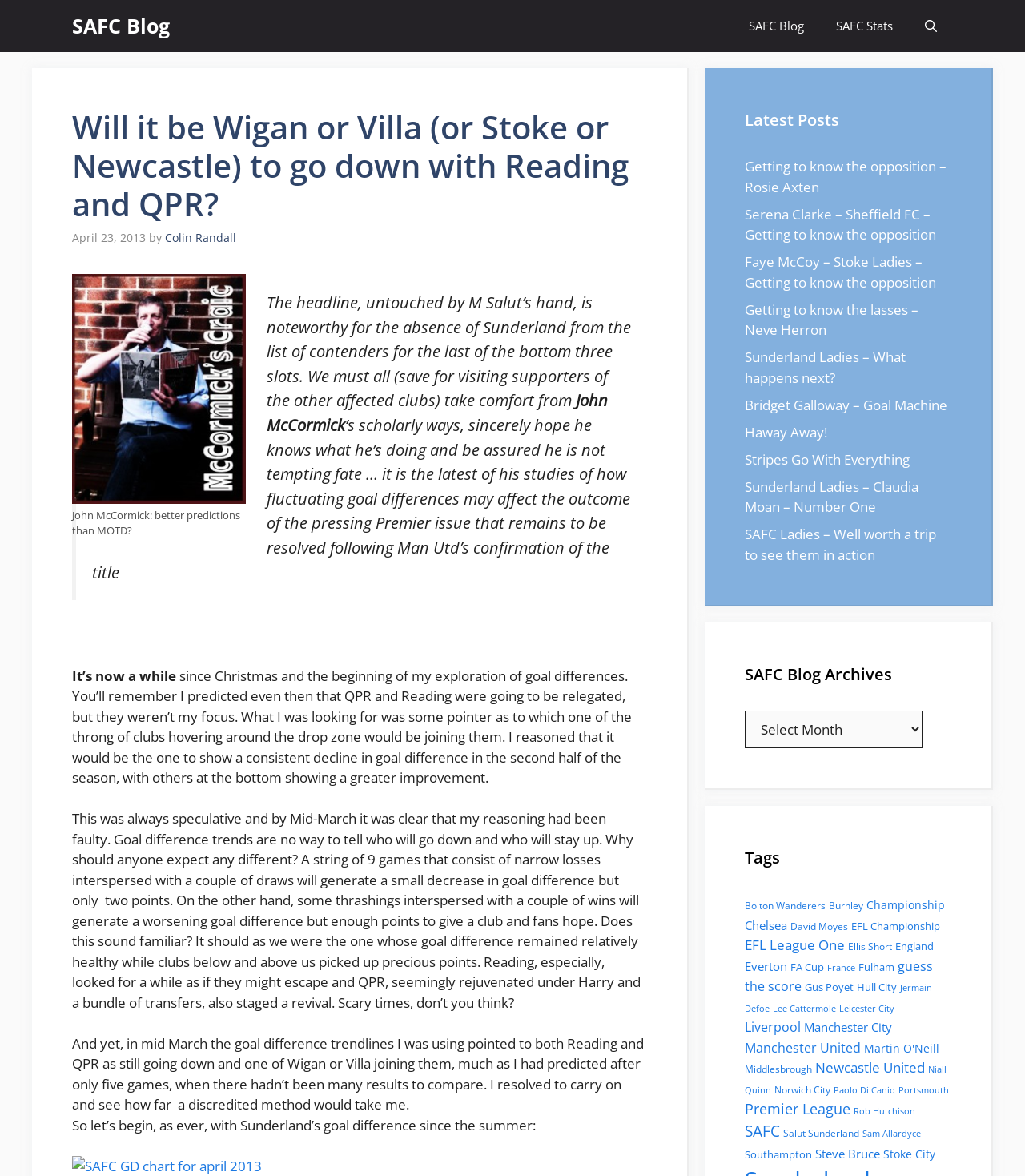Please identify the bounding box coordinates of the element's region that needs to be clicked to fulfill the following instruction: "Click on the tag for Sunderland". The bounding box coordinates should consist of four float numbers between 0 and 1, i.e., [left, top, right, bottom].

[0.727, 0.953, 0.761, 0.971]